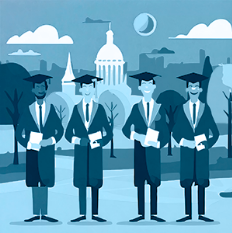Describe the scene depicted in the image with great detail.

The image illustrates four graduates standing proudly in a university-like setting, dressed in traditional academic caps and gowns. Each individual holds a diploma, symbolizing their achievement and readiness to commence their next chapter. In the background, a stylized cityscape featuring iconic buildings, trees, and clouds creates a serene atmosphere of celebration and achievement. This imagery reflects the theme of alumni success and the impact of higher education, aligning with the content about graduates finding work in prestigious institutions since the year 2000. The overall color palette is monochromatic, with shades of blue, enhancing the sense of unity and professional accomplishment.